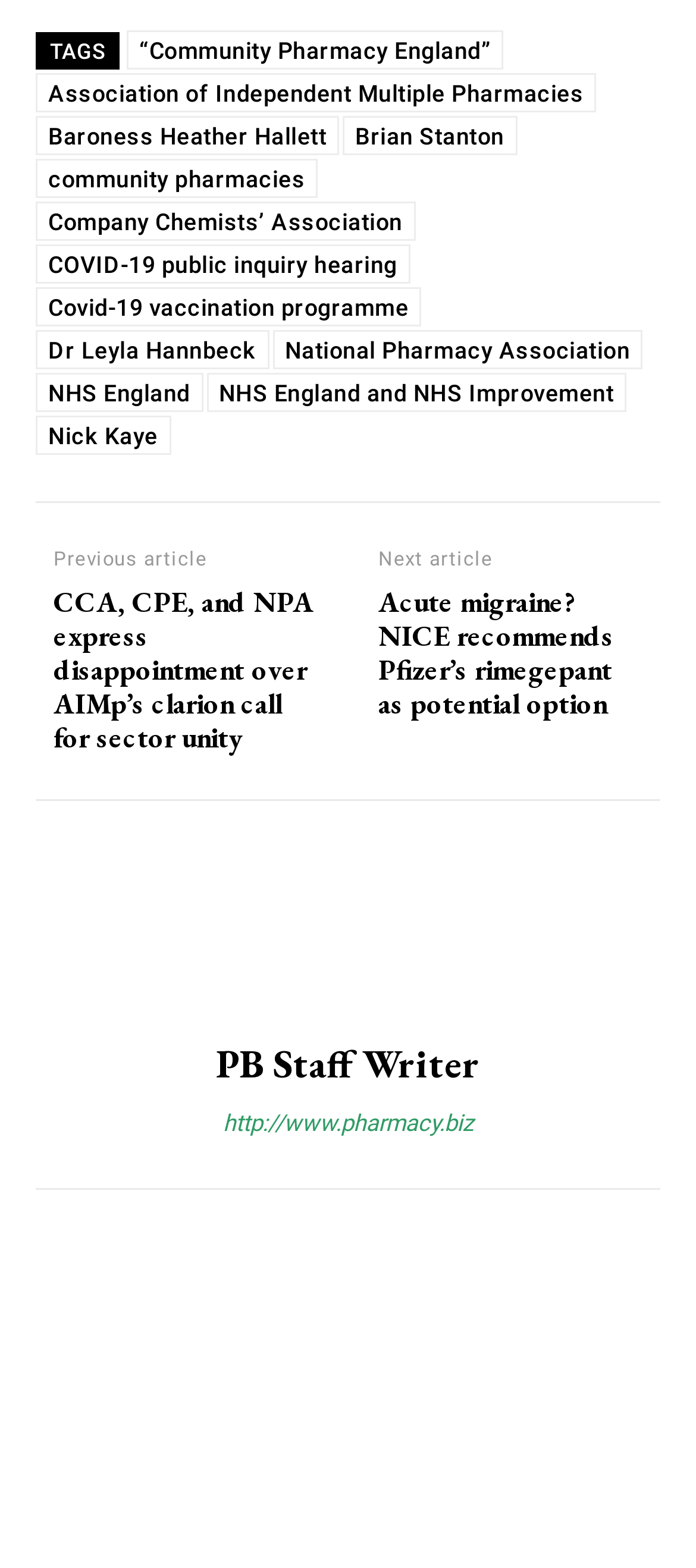What is the topic of the article mentioned in the link 'CCA, CPE, and NPA express disappointment over AIMp’s clarion call for sector unity'?
Using the visual information, reply with a single word or short phrase.

sector unity